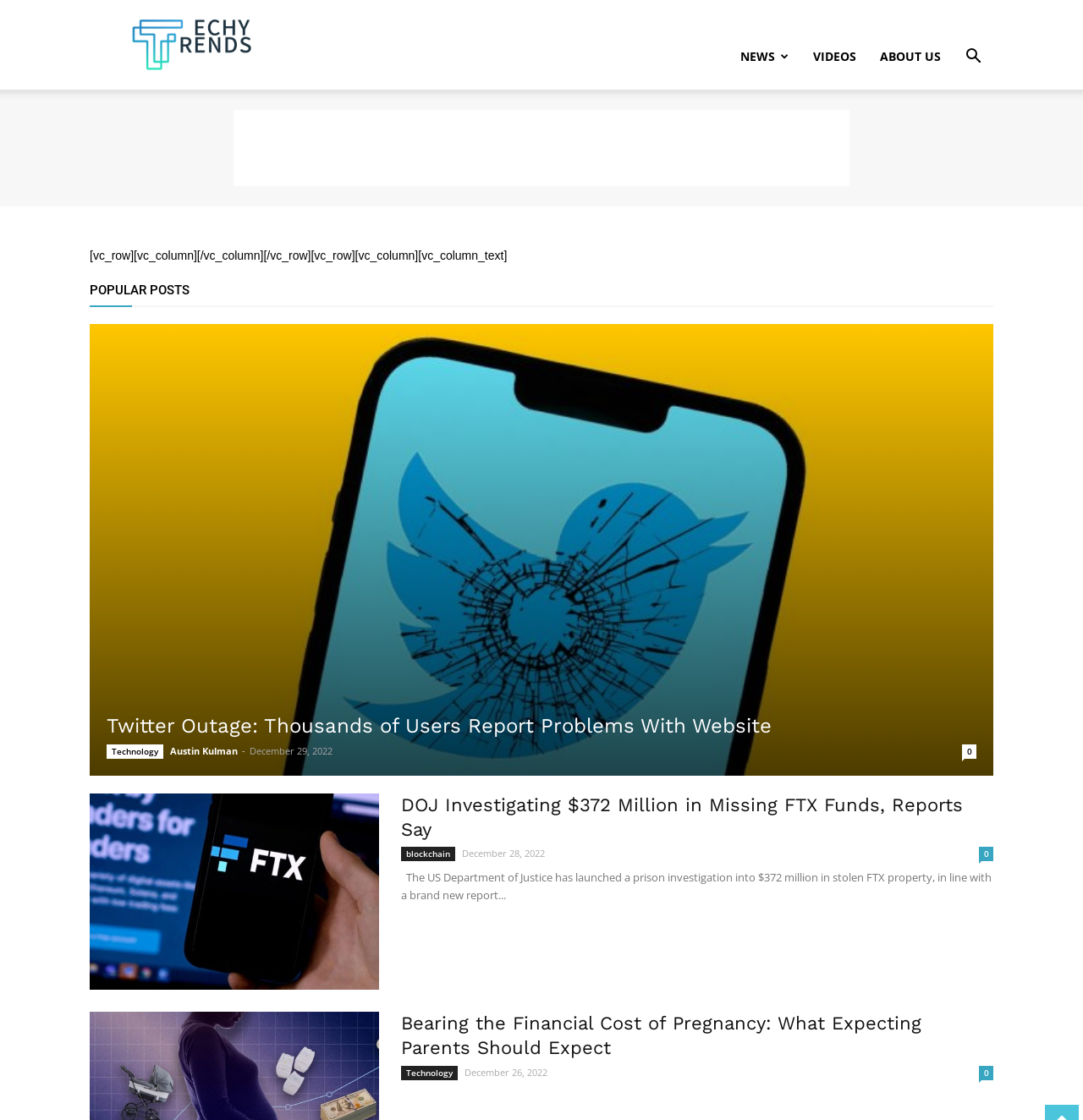Explain the contents of the webpage comprehensively.

The webpage is titled "Techy Trends" and features the latest technology news. At the top, there is a heading with the title "Techy Trends" and a link with the same text. To the right of the title, there is a button with an icon. Below the title, there are three links: "NEWS", "VIDEOS", and "ABOUT US", which are aligned horizontally.

In the middle of the page, there is a large advertisement iframe. Below the advertisement, there is a section titled "POPULAR POSTS". This section contains three news articles, each with a heading, a link to the article, and a brief summary. The articles are stacked vertically, with the most recent one at the top.

The first article is about a Twitter outage, with a heading and a link to the article. Below the heading, there is a link to the category "Technology" and the author's name, "Austin Kulman". The article's publication date, "December 29, 2022", is also displayed. To the right of the article, there is a link with the number "0".

The second article is about the DOJ investigating missing FTX funds, with a heading and a link to the article. Below the heading, there is a link to the category "blockchain" and the article's publication date, "December 28, 2022". To the right of the article, there is a link with the number "0". There is also a brief summary of the article.

The third article is about the financial cost of pregnancy, with a heading and a link to the article. Below the heading, there is a link to the category "Technology" and the article's publication date, "December 26, 2022". To the right of the article, there is a link with the number "0".